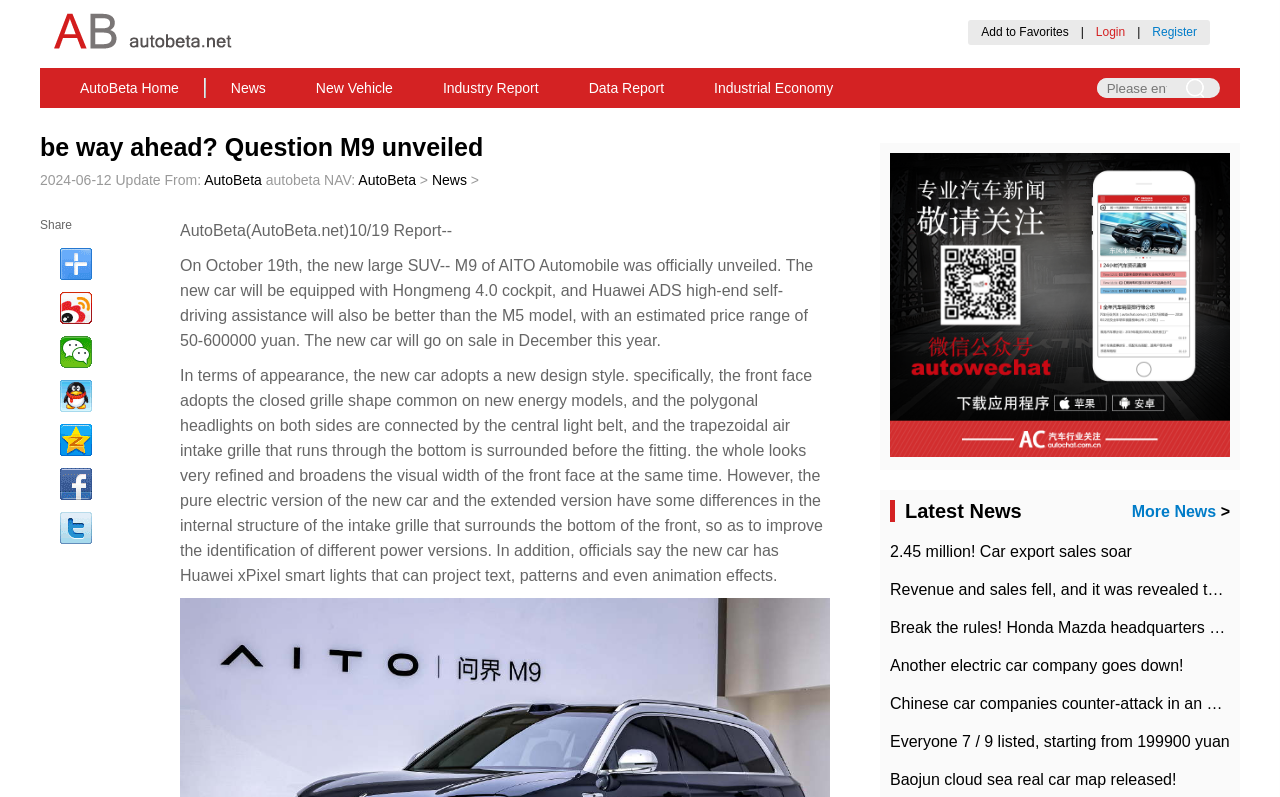Find the bounding box coordinates of the clickable area that will achieve the following instruction: "Read the latest news".

[0.695, 0.682, 0.884, 0.703]